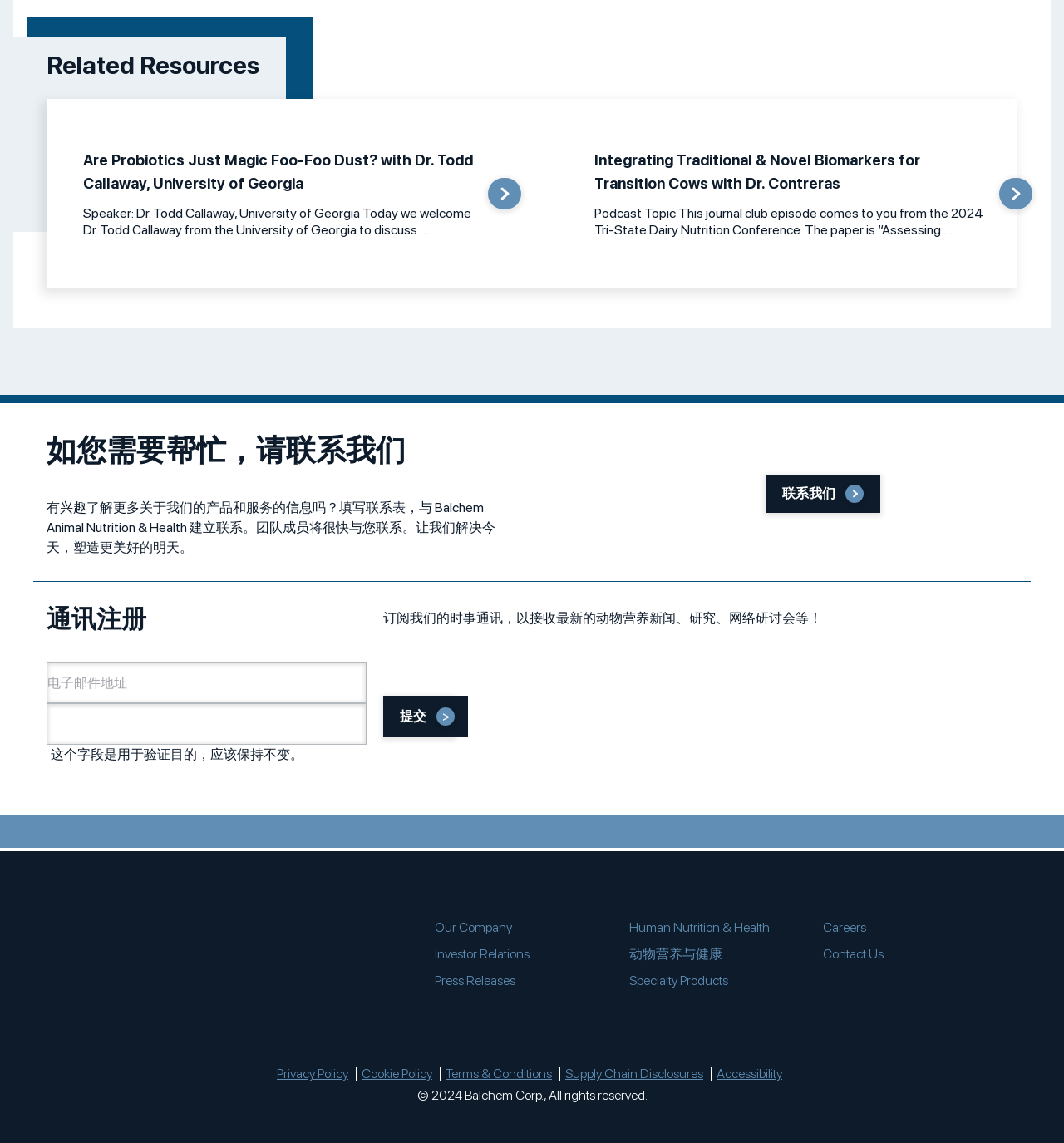Please find the bounding box coordinates for the clickable element needed to perform this instruction: "Visit the Animal Nutrition & Health page".

[0.044, 0.803, 0.409, 0.804]